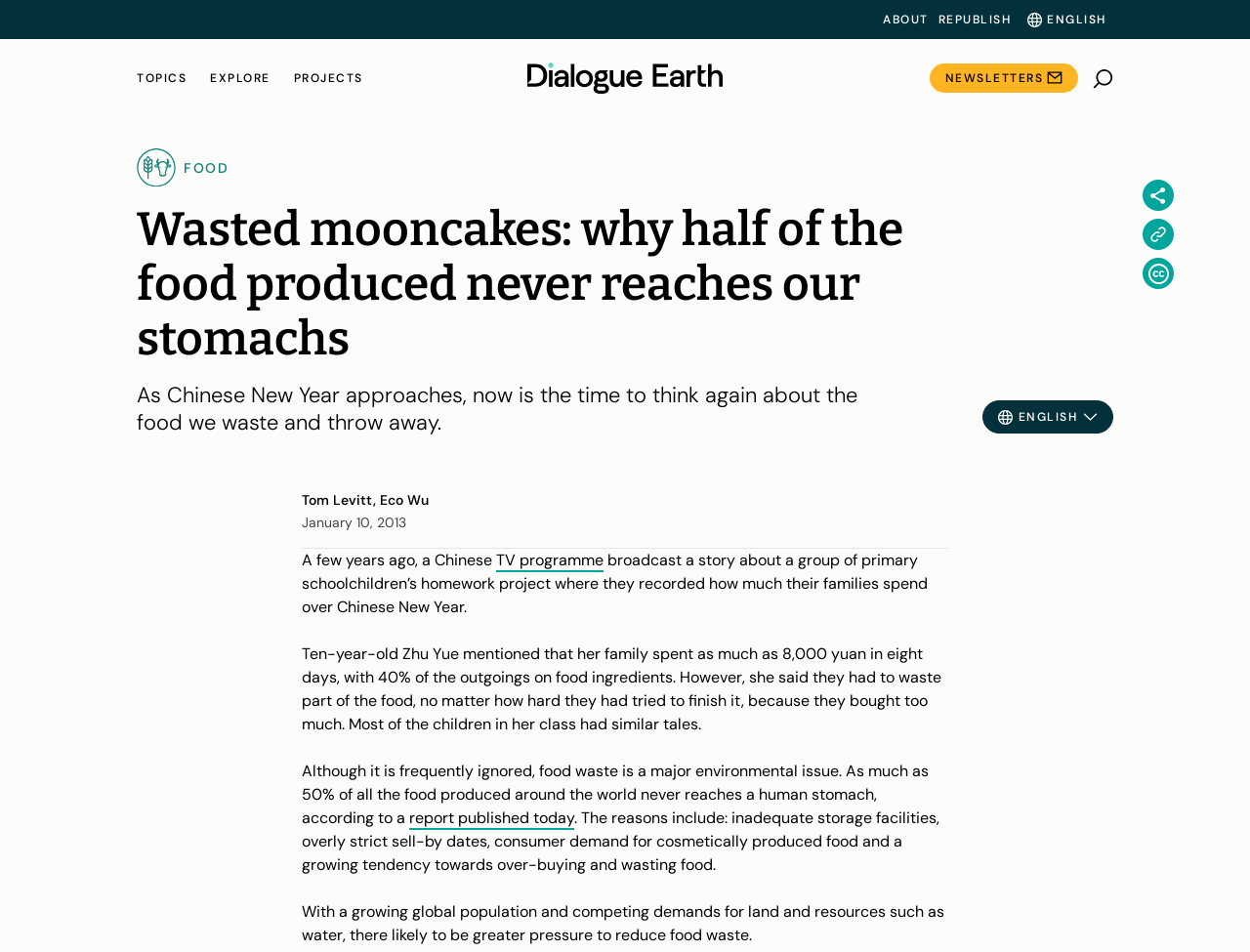Kindly determine the bounding box coordinates for the area that needs to be clicked to execute this instruction: "Click on REPUBLISH link".

[0.75, 0.013, 0.809, 0.028]